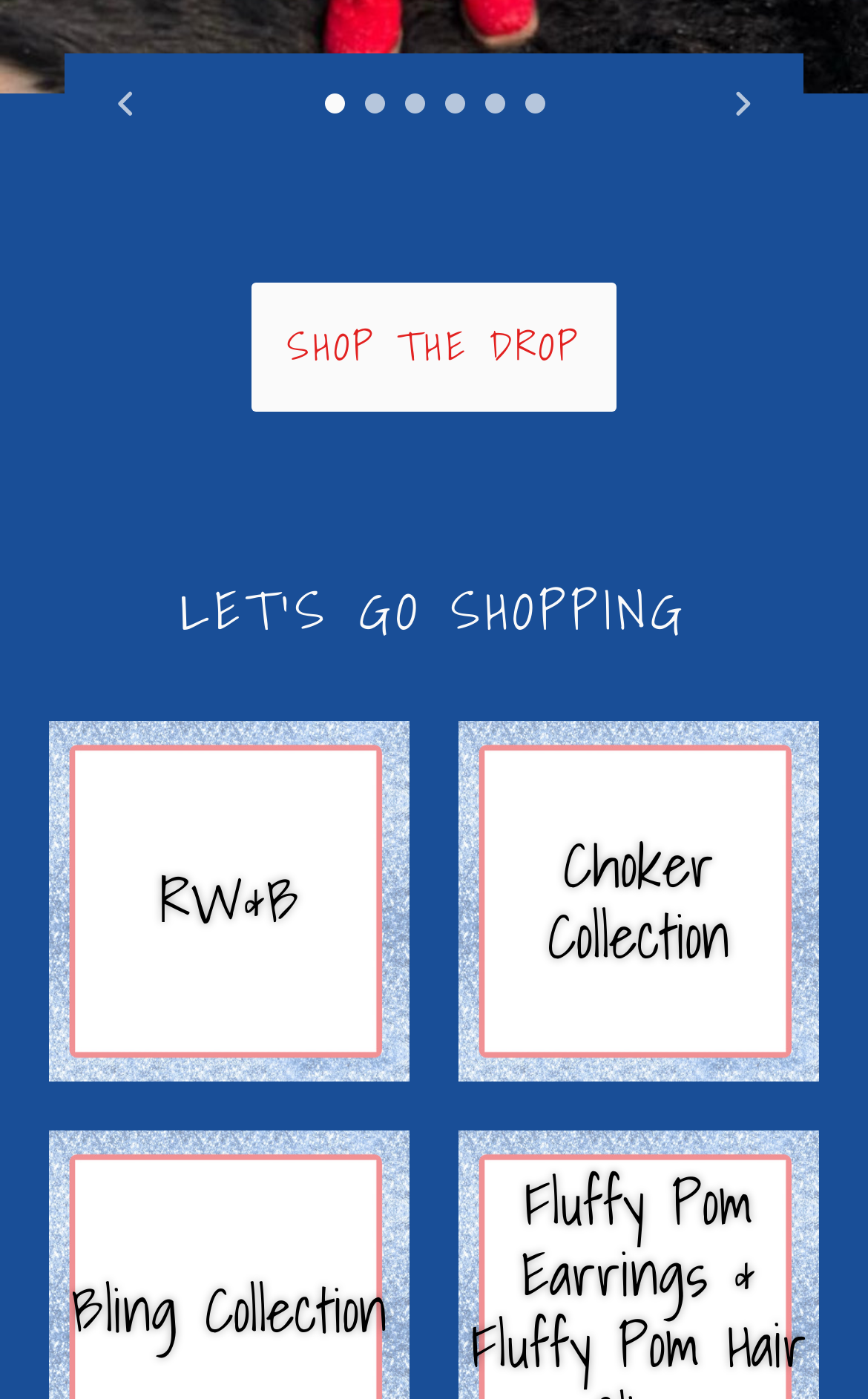What is the last slide option available?
Look at the image and respond with a one-word or short phrase answer.

Load slide 6